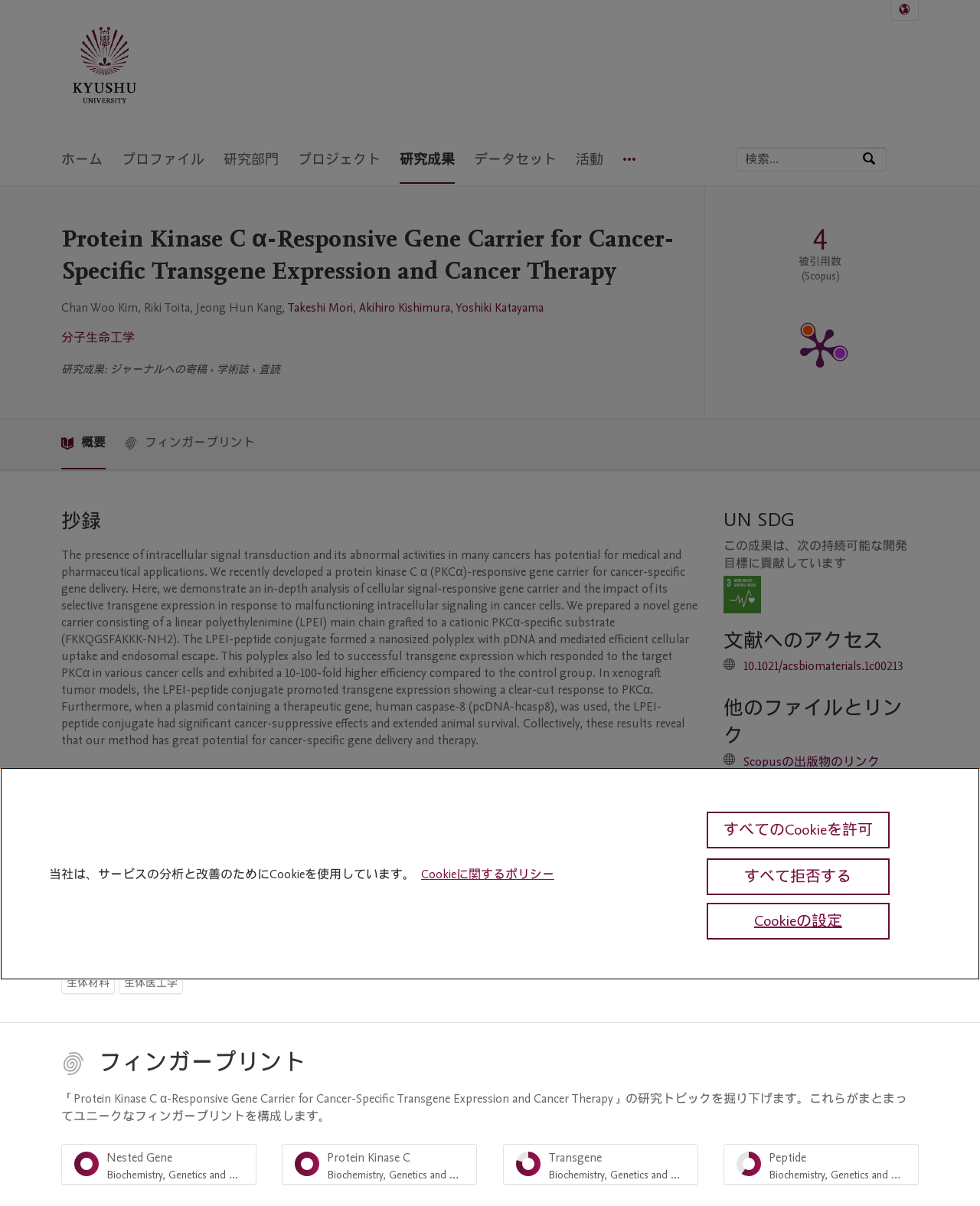Offer a detailed account of what is visible on the webpage.

This webpage is about a research article titled "Protein Kinase C α-Responsive Gene Carrier for Cancer-Specific Transgene Expression and Cancer Therapy" from Kyushu University. At the top, there is a navigation menu with links to "メインナビゲーション" (main navigation), "検索" (search), and "メインコンテンツ" (main content). Below this, there is a university logo and a language selection button.

The main content is divided into several sections. The first section displays the article title, authors, and research fields. The authors are listed as Chan Woo Kim, Riki Toita, Jeong Hun Kang, Takeshi Mori, Akihiro Kishimura, and Yoshiki Katayama. The research fields are molecular life science and research outcome.

The next section is about the research outcome, which includes a journal contribution and a citation count. There is also a section for publication indicators, which displays the number of citations and a PlumX Metrics Detail Page link.

The main content of the article is divided into several sections, including an abstract, tables, and figures. The abstract discusses the development of a protein kinase C α-responsive gene carrier for cancer-specific gene delivery and its potential for medical and pharmaceutical applications.

There are several tables and figures throughout the article, including a table with information about the article, such as the language, page range, and journal title. There are also links to the journal and a Scopus page.

The article also includes information about the United Nations Sustainable Development Goals (UN SDG) that this research contributes to, specifically SDG 3 - Good Health and Well-being.

At the bottom of the page, there are links to other files and links, including a Scopus publication link and a Scopus citation count link. Finally, there is a fingerprint section that displays the research topics related to the article, including biochemistry, genetics, and molecular biology.